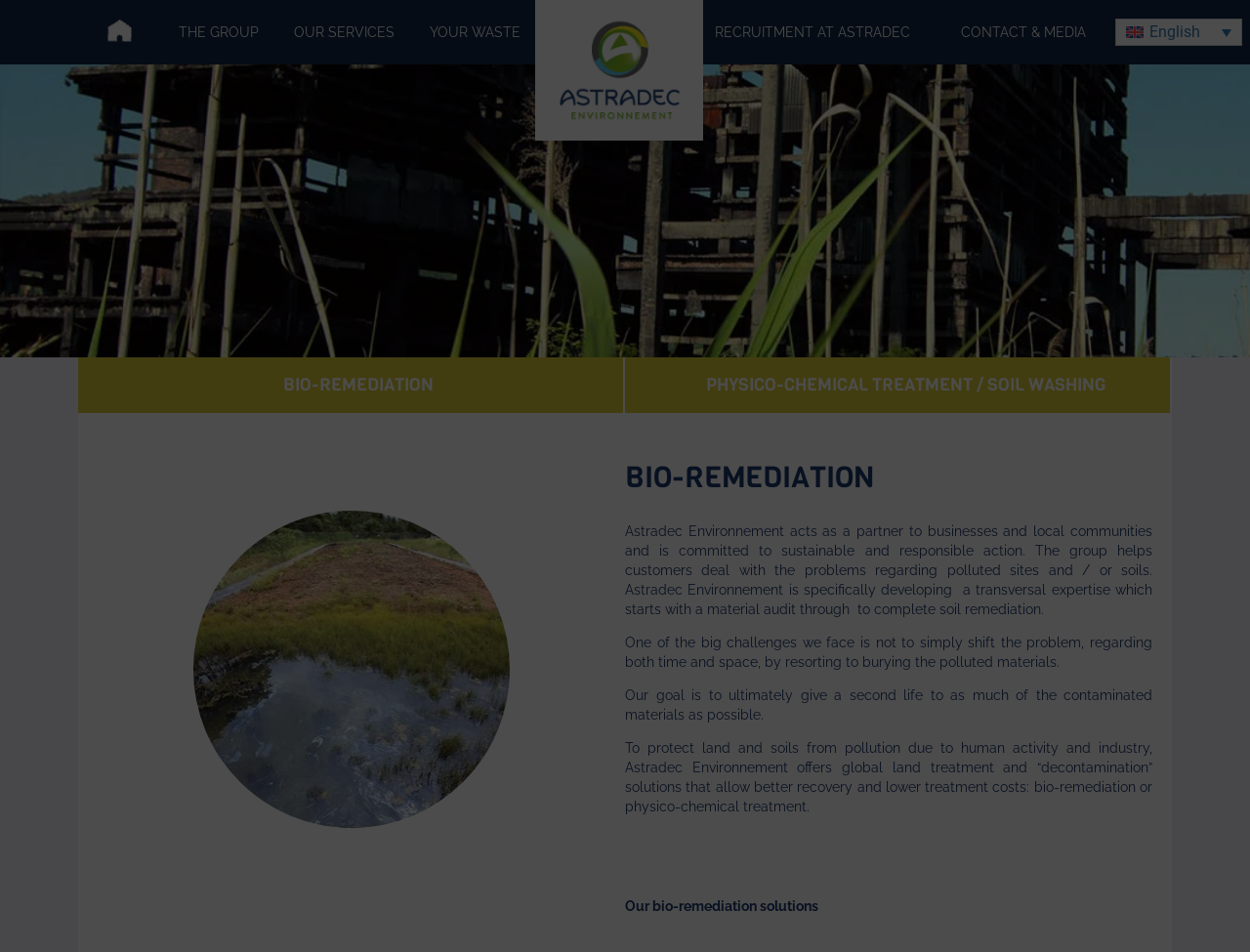Using the format (top-left x, top-left y, bottom-right x, bottom-right y), provide the bounding box coordinates for the described UI element. All values should be floating point numbers between 0 and 1: Home

None